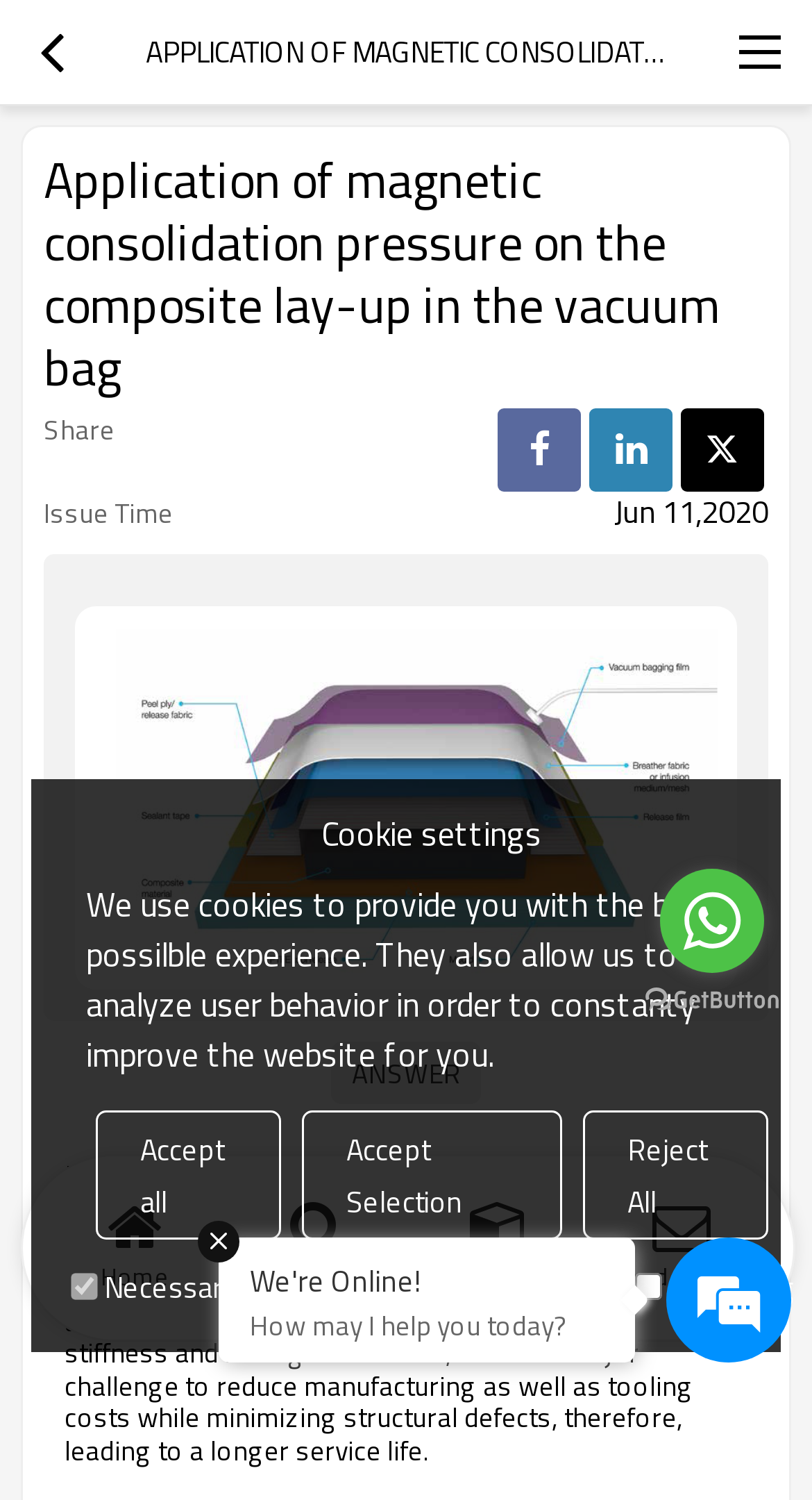Locate the bounding box coordinates of the element to click to perform the following action: 'View categories'. The coordinates should be given as four float values between 0 and 1, in the form of [left, top, right, bottom].

[0.503, 0.785, 0.727, 0.865]